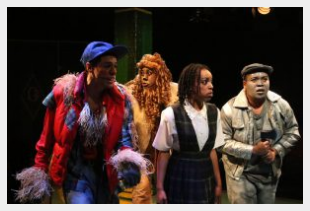Give a thorough caption of the image, focusing on all visible elements.

This vibrant scene from "The Wiz," directed by Tracie M. Jiggetts, captures a pivotal moment in the production. The image features four characters from the beloved musical, showcasing their distinctive costumes that embody the whimsical and colorful essence of this reimagining of "The Wizard of Oz." 

On the left, the Scarecrow, adorned in a playful, patchwork outfit, expresses earnest determination. Next to him, the Cowardly Lion, portrayed with a fluffy mane and a rich, golden costume, reflects a blend of bravery and vulnerability. The third character, dressed in a classic schoolgirl outfit, exudes confidence and curiosity, while the fourth, donning a modern interpretation of the Tin Man, showcases a rugged style that hints at his quest for a heart. 

This dynamic ensemble, set against a creatively designed backdrop, highlights the energy and camaraderie of the characters as they embark on their journey, adding to the enchanting experience of "The Wiz" at the Spotlighters Theatre. The performance promises to be a joyous and entertaining spectacle, inviting audiences to embrace the magic of this timeless story.